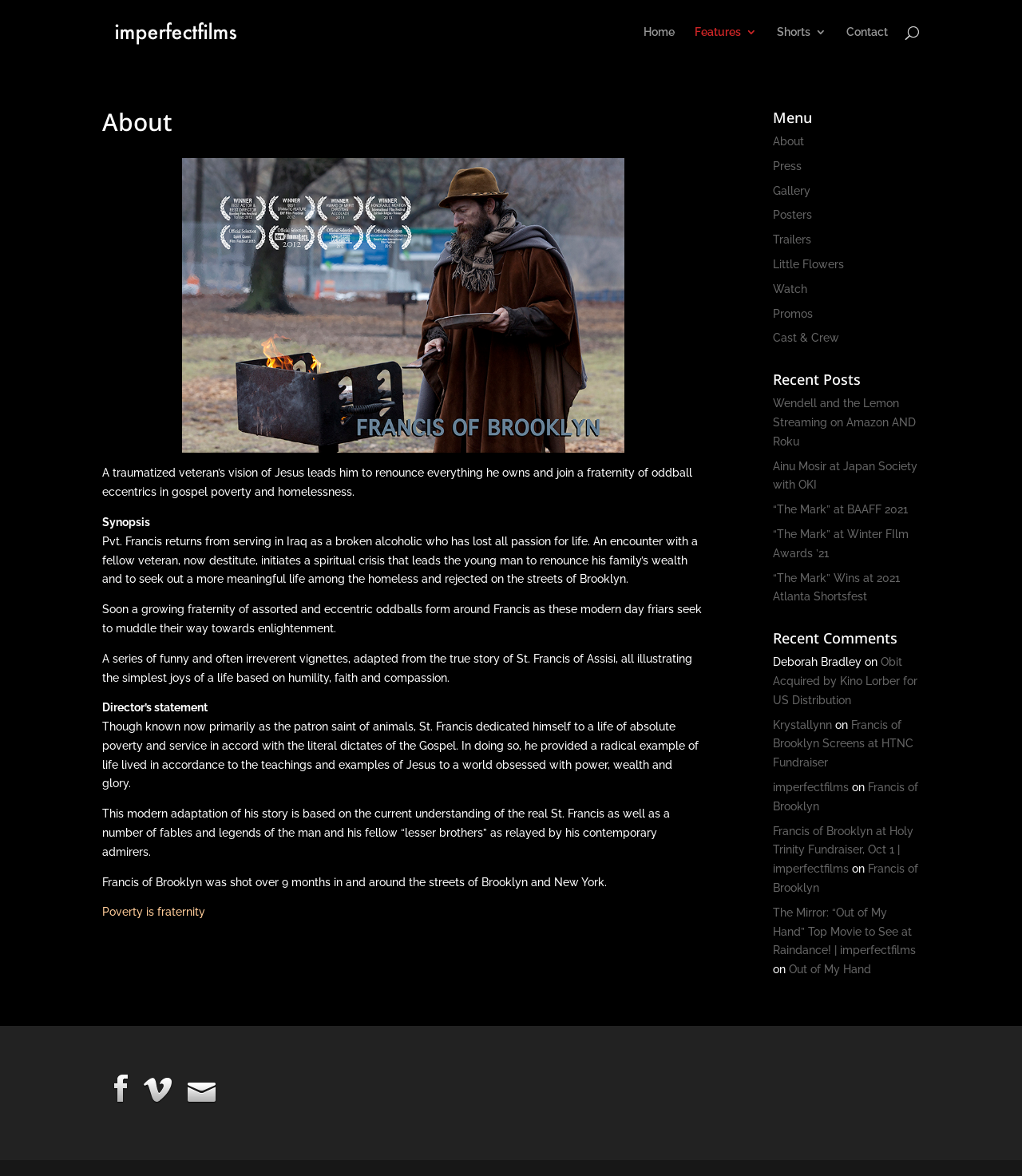Identify the bounding box coordinates of the specific part of the webpage to click to complete this instruction: "click the Home link".

[0.63, 0.022, 0.66, 0.054]